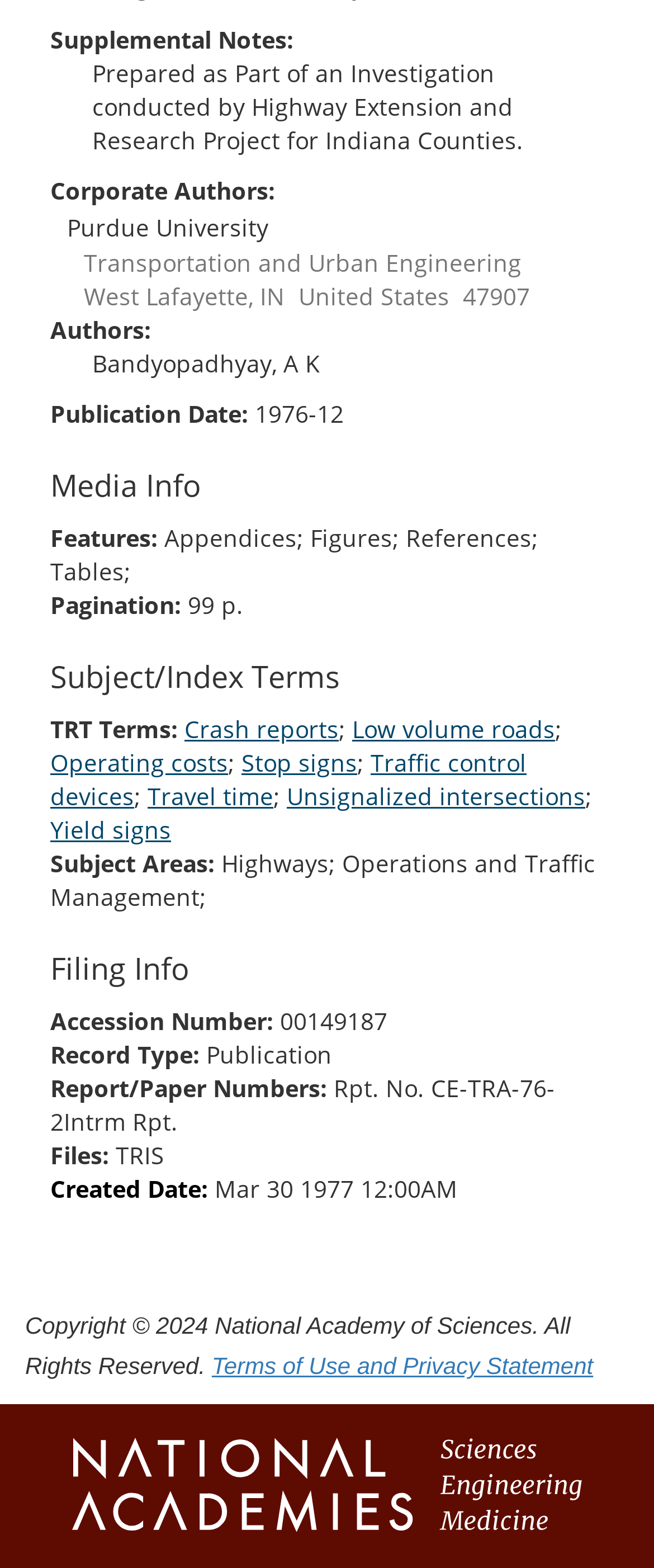What are the subject areas of the report?
Please analyze the image and answer the question with as much detail as possible.

I found the subject areas by looking at the 'Subject/Index Terms' section, which is located near the middle of the page. The subject areas are specified as 'Highways; Operations and Traffic Management;'.